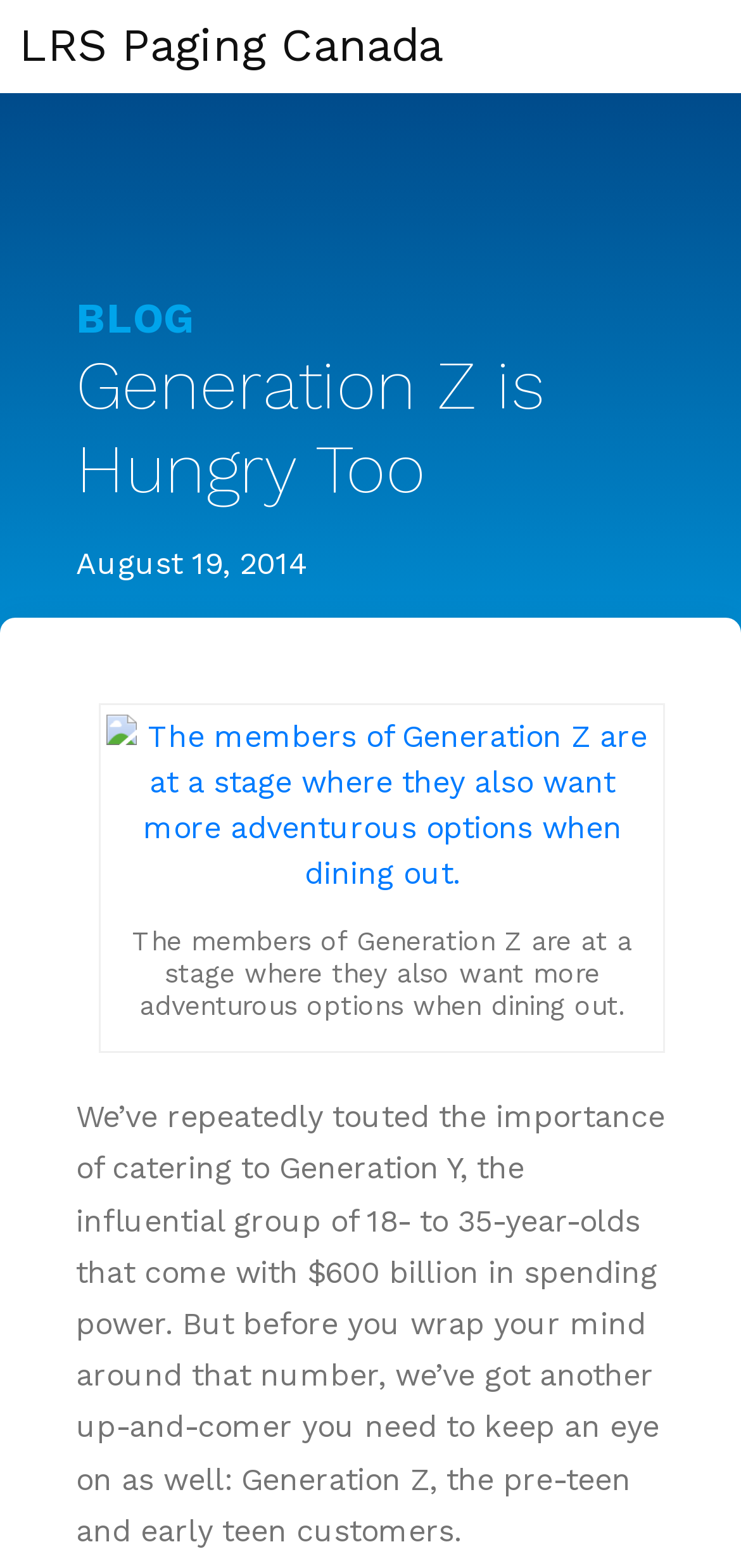What is the age range of Generation Y?
Answer the question using a single word or phrase, according to the image.

18- to 35-year-olds